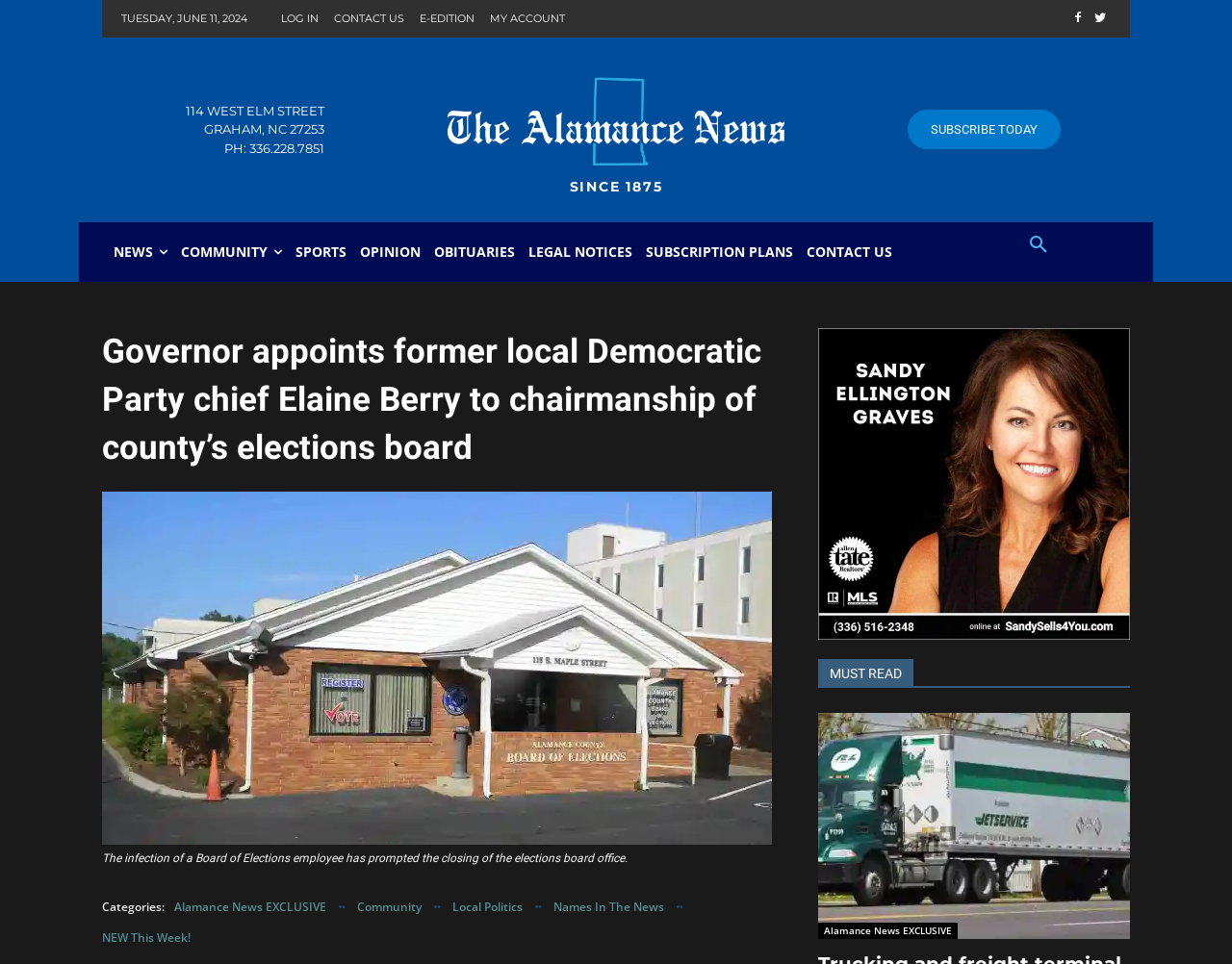Show the bounding box coordinates for the element that needs to be clicked to execute the following instruction: "Read the news about 'Trucking and freight terminal'". Provide the coordinates in the form of four float numbers between 0 and 1, i.e., [left, top, right, bottom].

[0.664, 0.739, 0.917, 0.974]